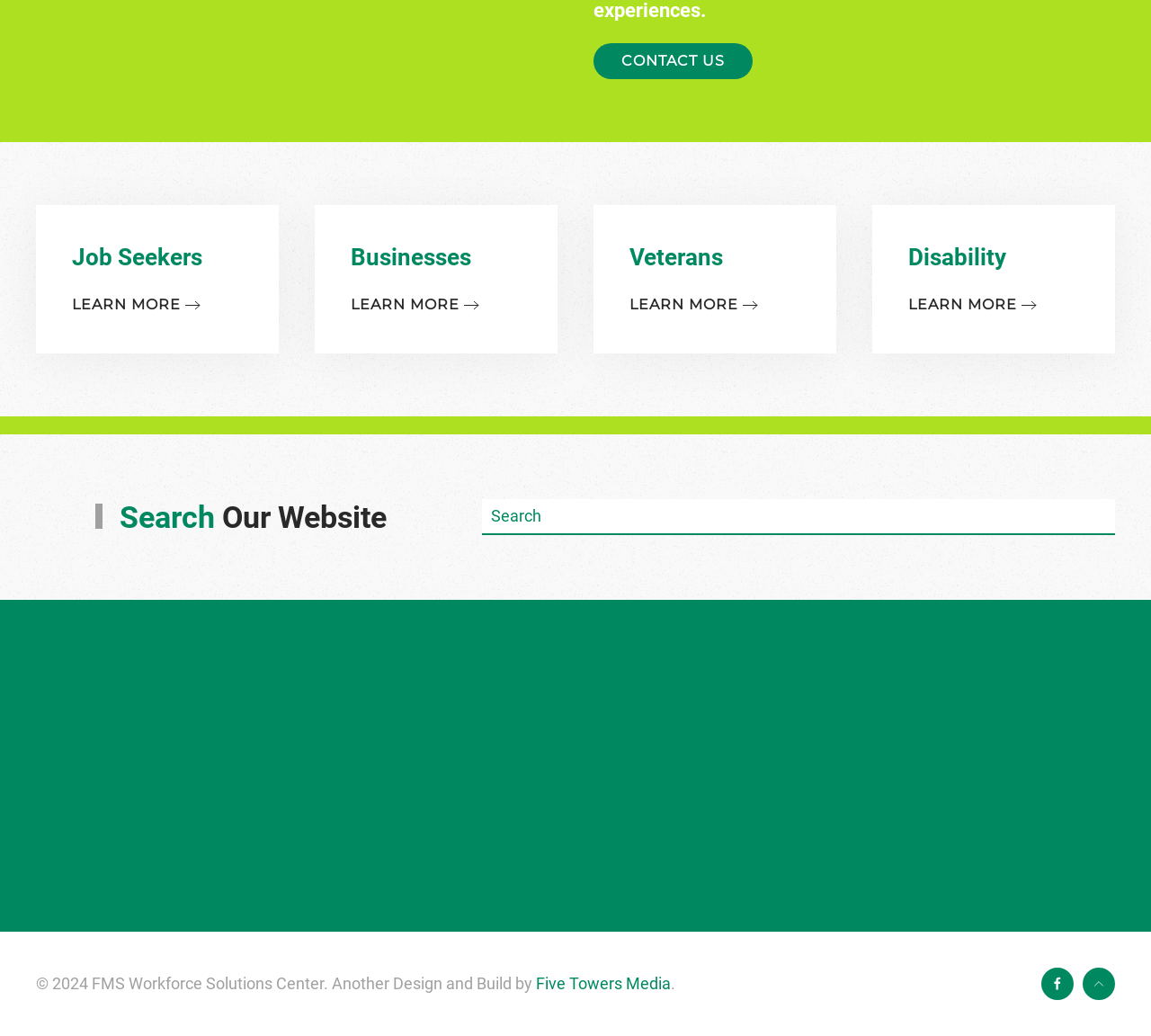Please answer the following question using a single word or phrase: 
What are the resources provided?

Event Calendar, Resources & Links, Partners, News